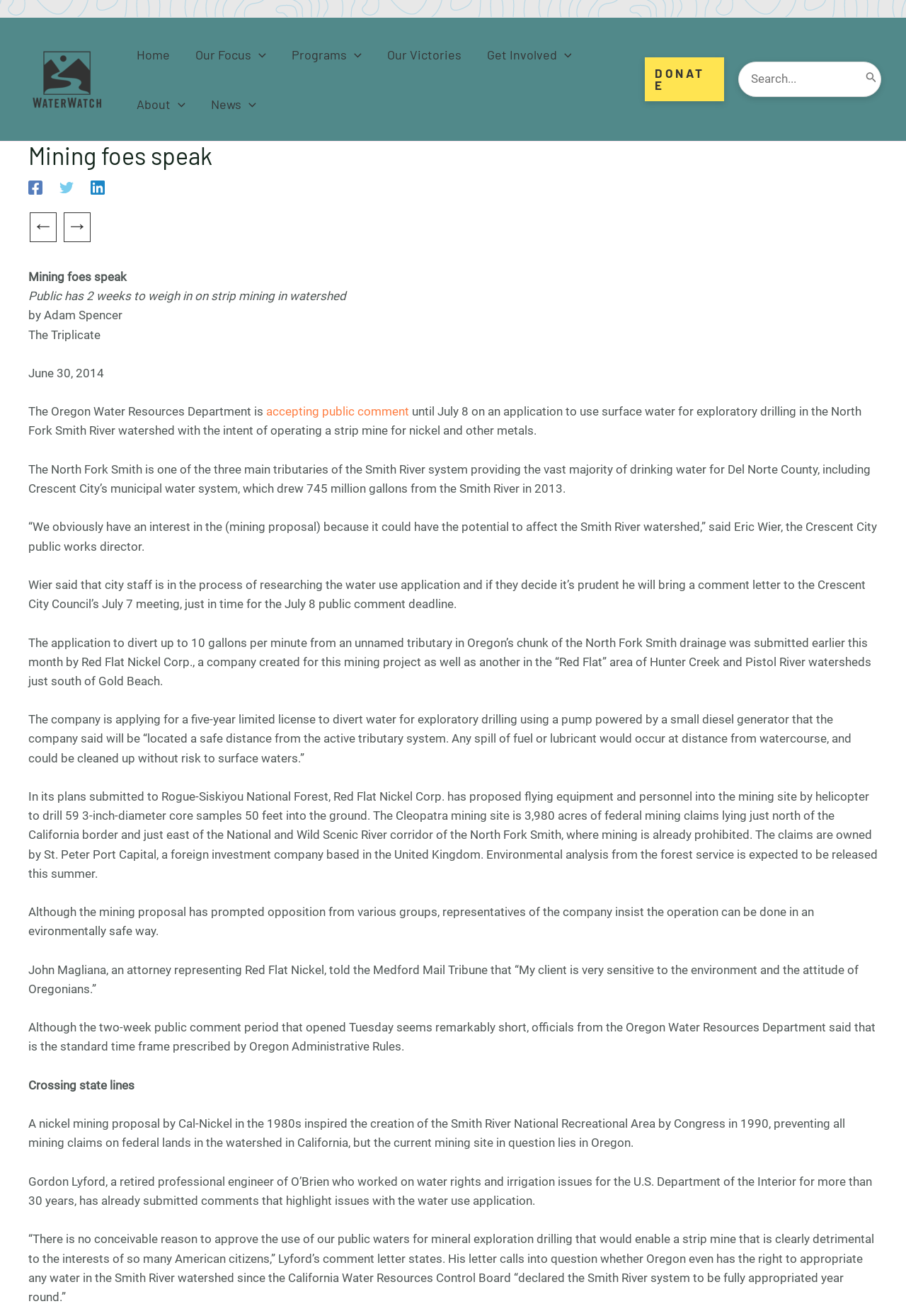Identify the bounding box coordinates for the UI element that matches this description: "parent_node: About aria-label="Menu Toggle"".

[0.188, 0.073, 0.205, 0.085]